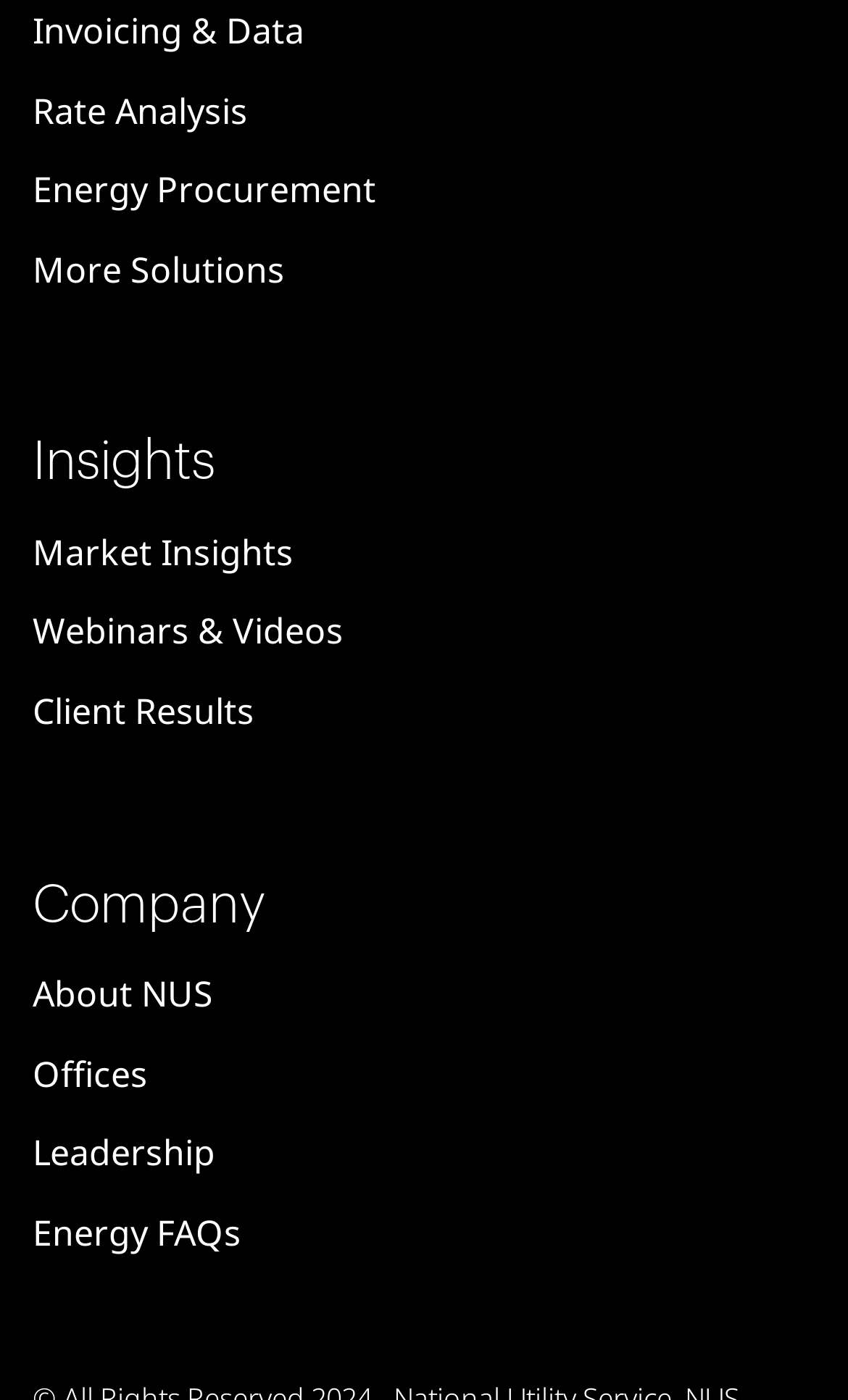How many sections are on the webpage?
Answer the question with a single word or phrase derived from the image.

3